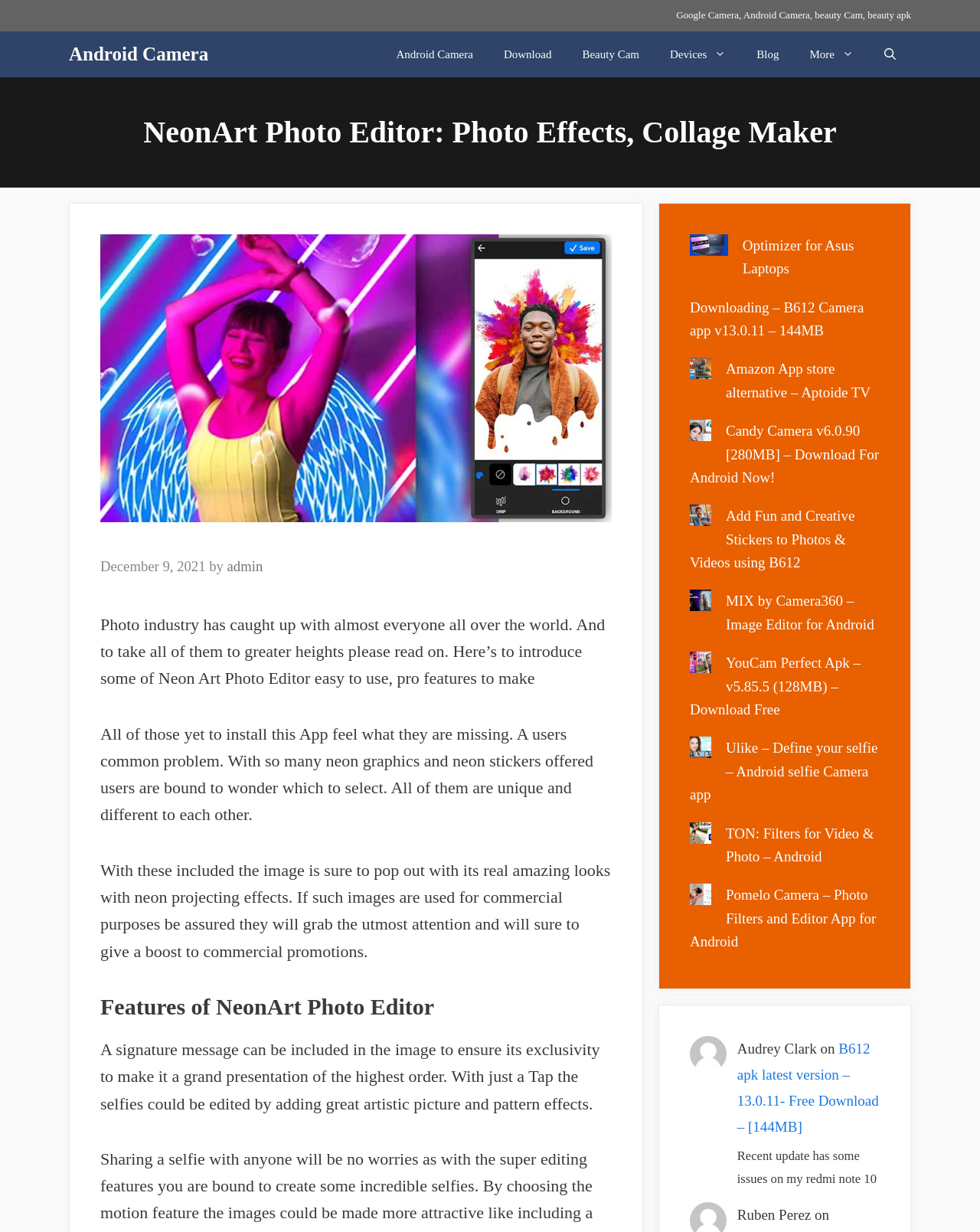Pinpoint the bounding box coordinates for the area that should be clicked to perform the following instruction: "Click on 'Download'".

[0.498, 0.025, 0.578, 0.063]